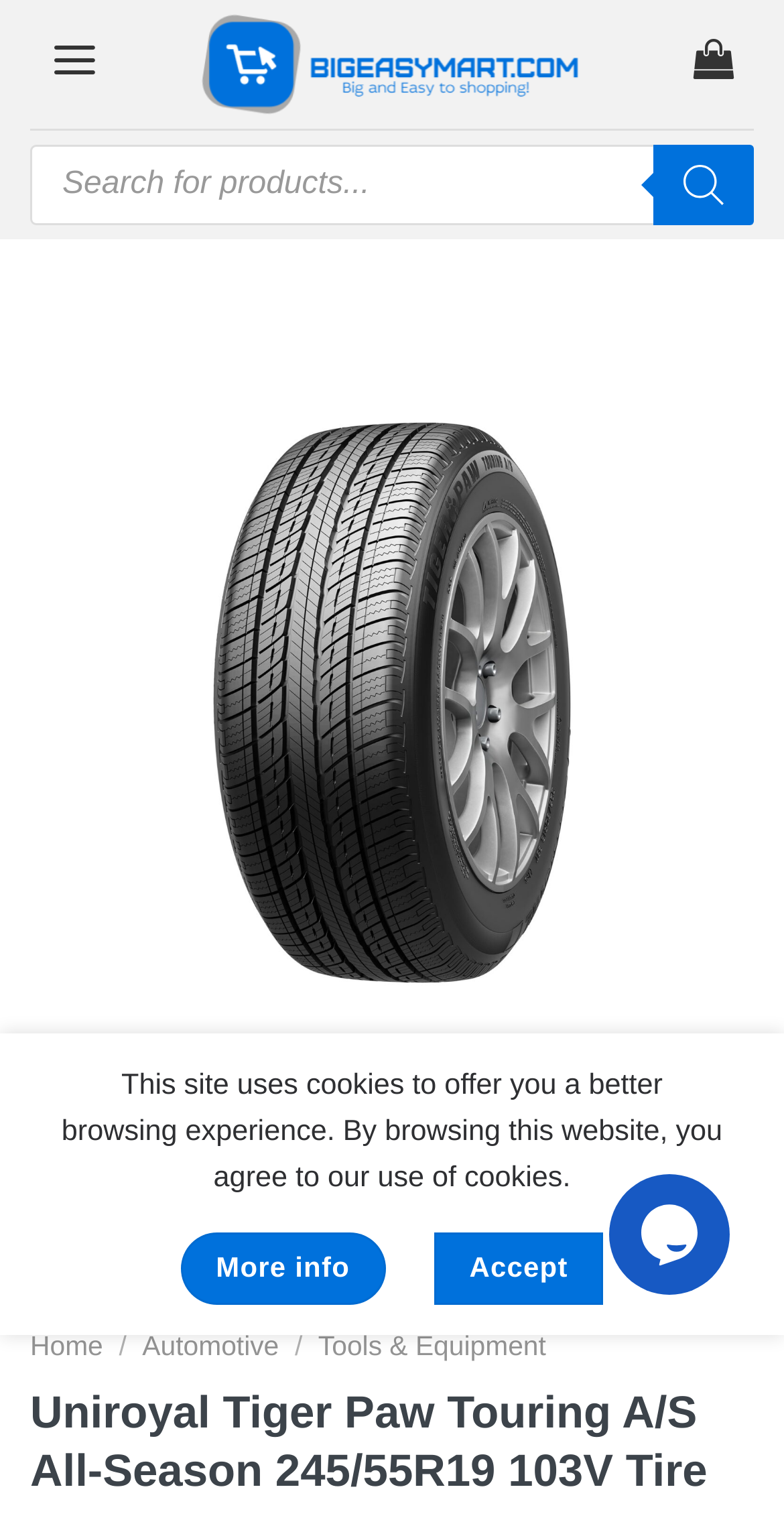Find the coordinates for the bounding box of the element with this description: "Tools & Equipment".

[0.406, 0.873, 0.696, 0.893]